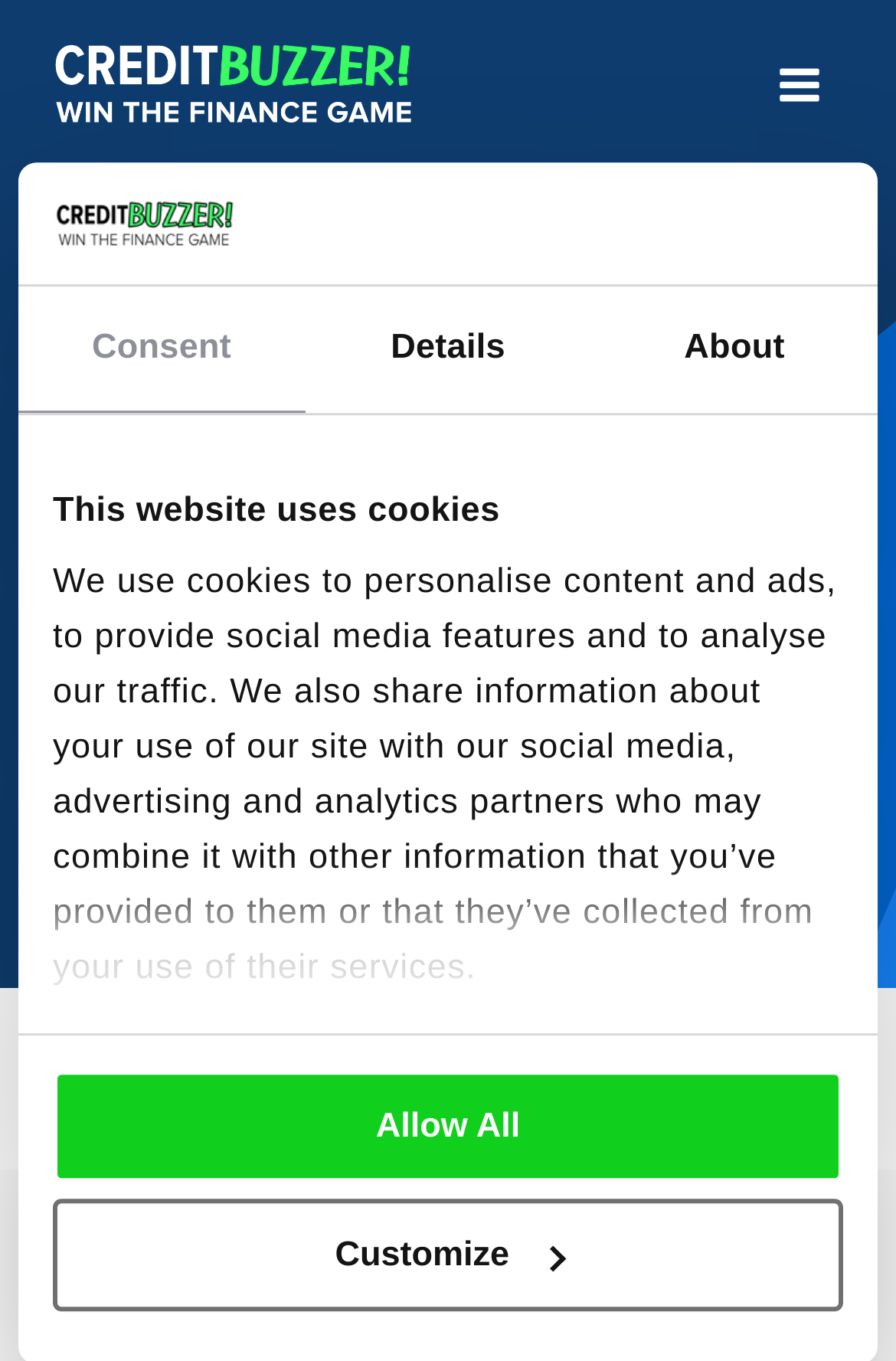Please find and generate the text of the main heading on the webpage.

What Is A Secured Credit Card